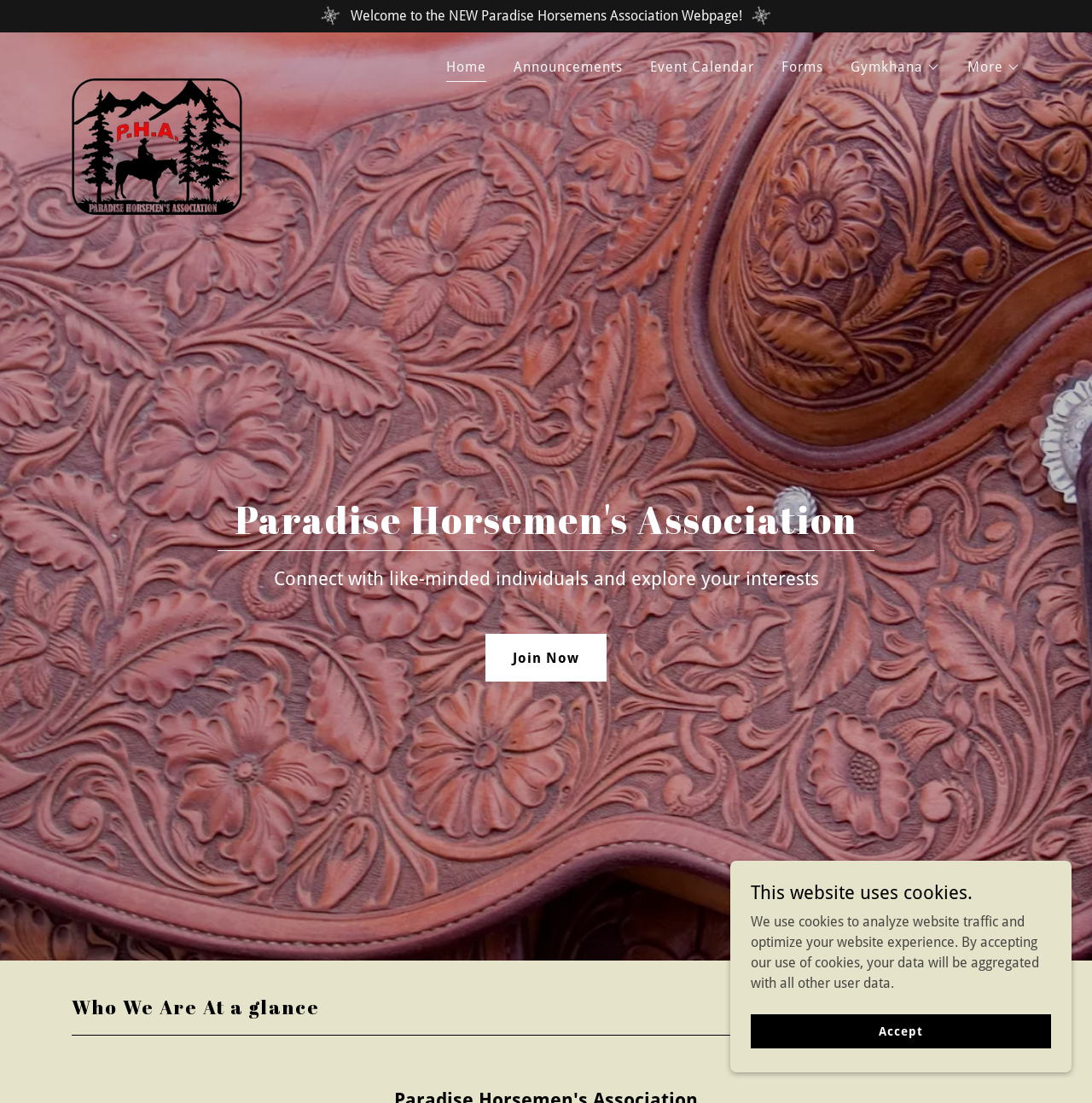Identify and provide the text of the main header on the webpage.

Paradise Horsemen's Association